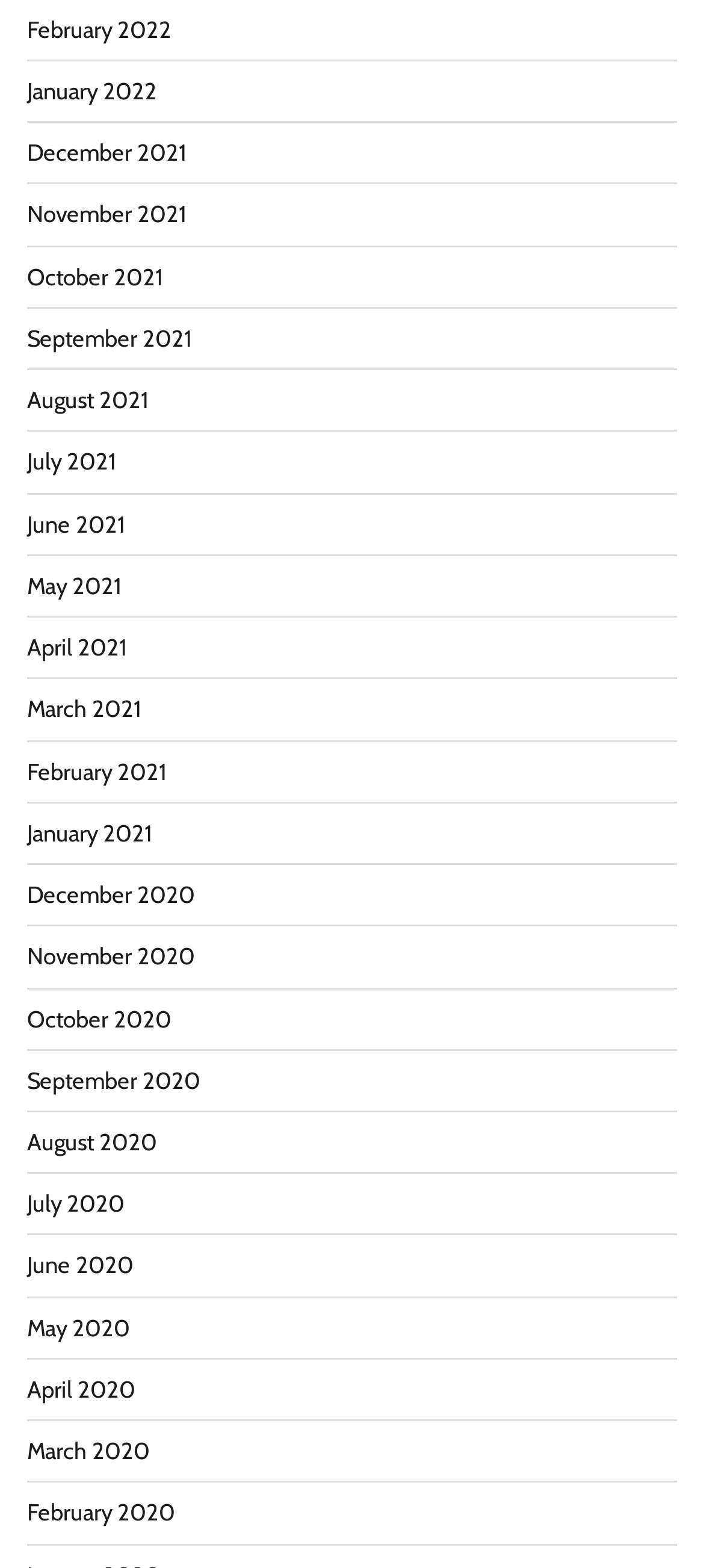How many months are listed in 2021?
Analyze the image and provide a thorough answer to the question.

I counted the number of links with '2021' in their text and found that there are 12 months listed in 2021, from January 2021 to December 2021.